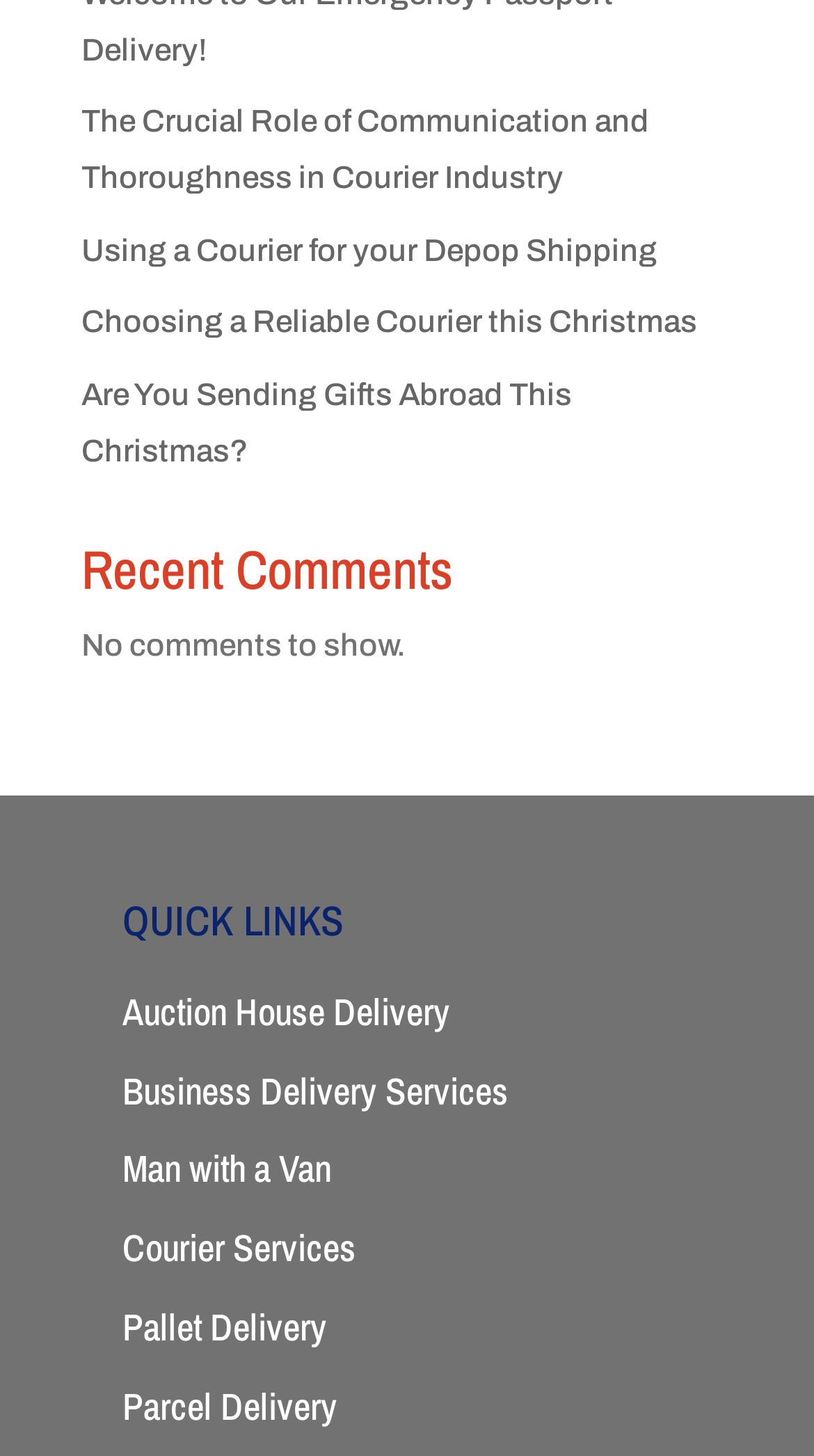Give a short answer to this question using one word or a phrase:
What is the theme of the articles on the webpage?

Courier services